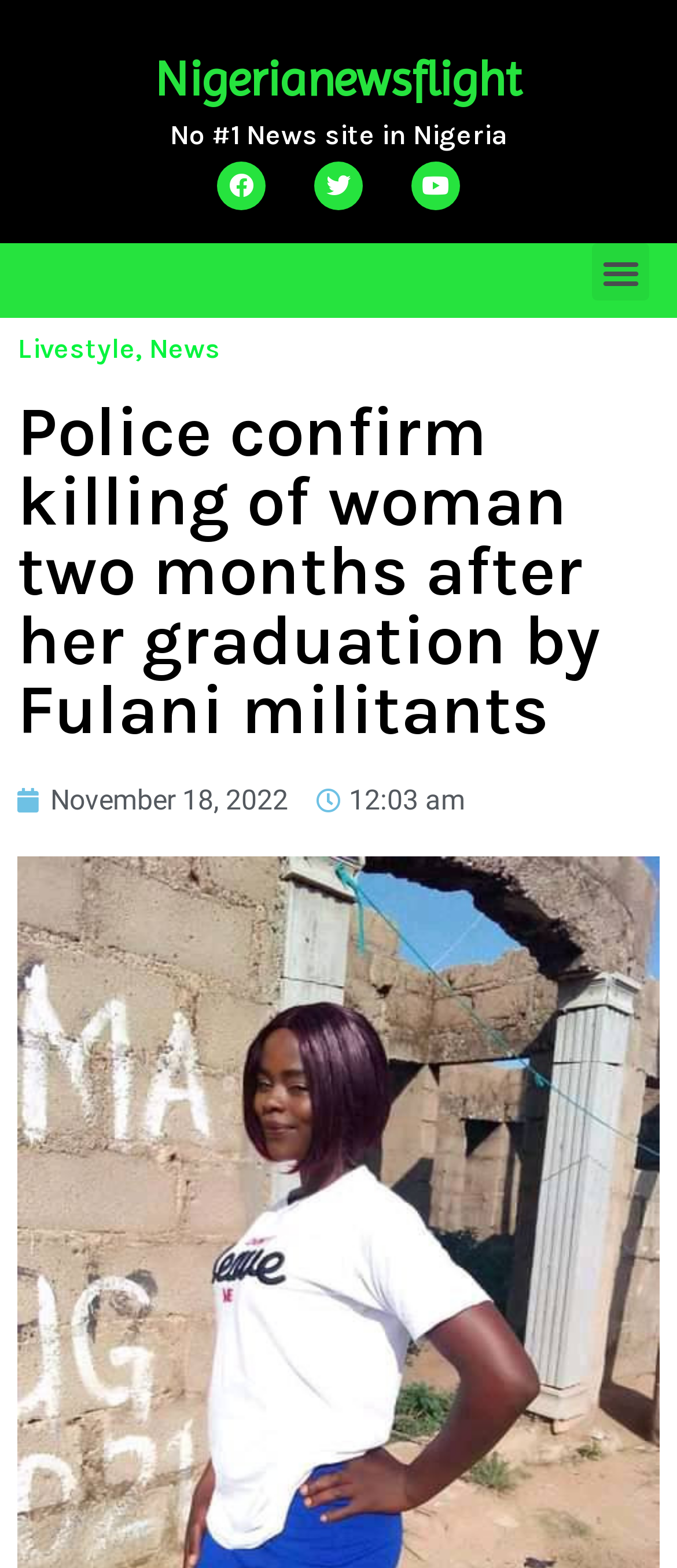What time was the article published?
Provide a short answer using one word or a brief phrase based on the image.

12:03 am